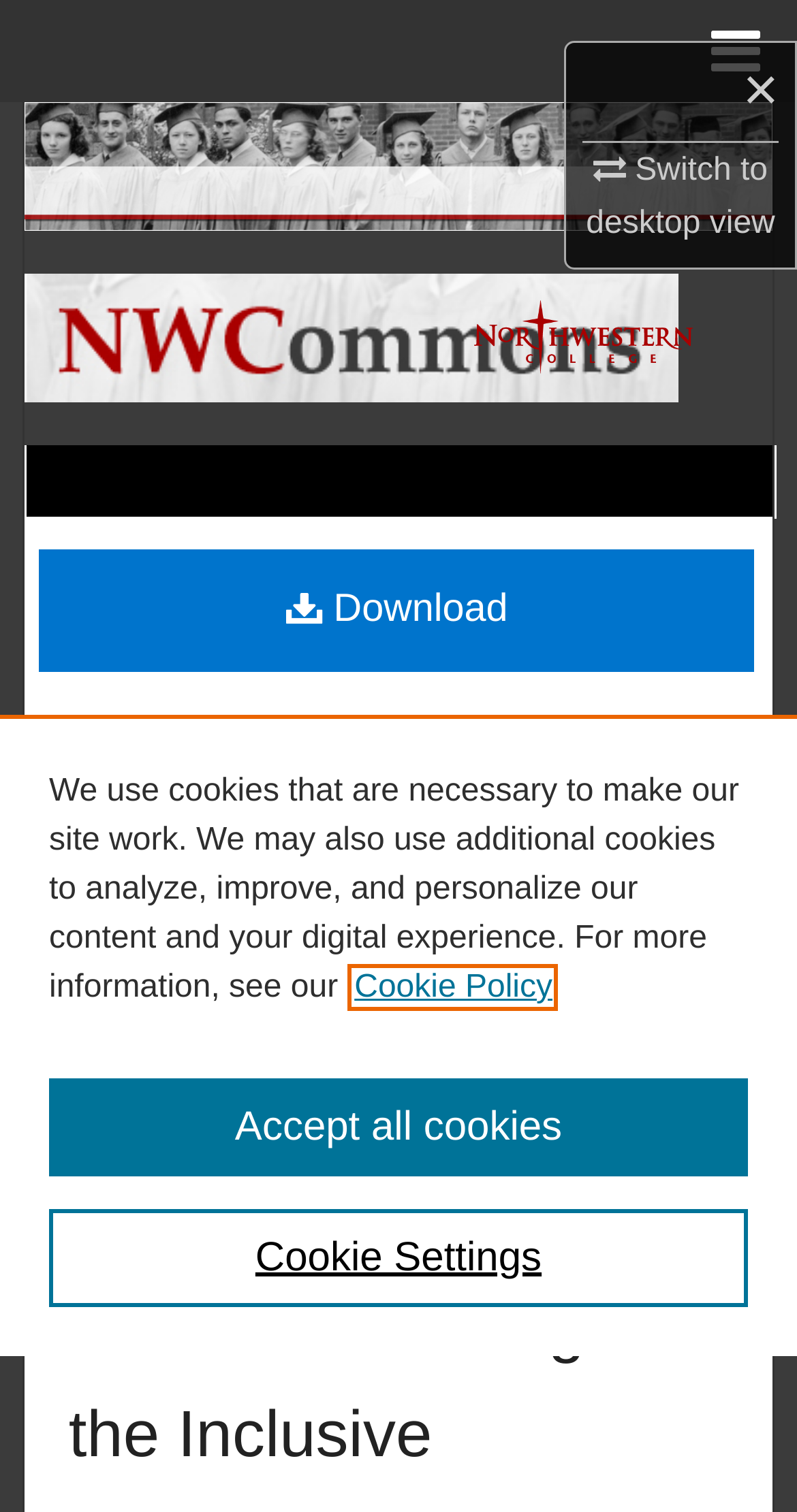Locate the bounding box coordinates of the area to click to fulfill this instruction: "View document details". The bounding box should be presented as four float numbers between 0 and 1, in the order [left, top, right, bottom].

[0.086, 0.619, 0.866, 0.877]